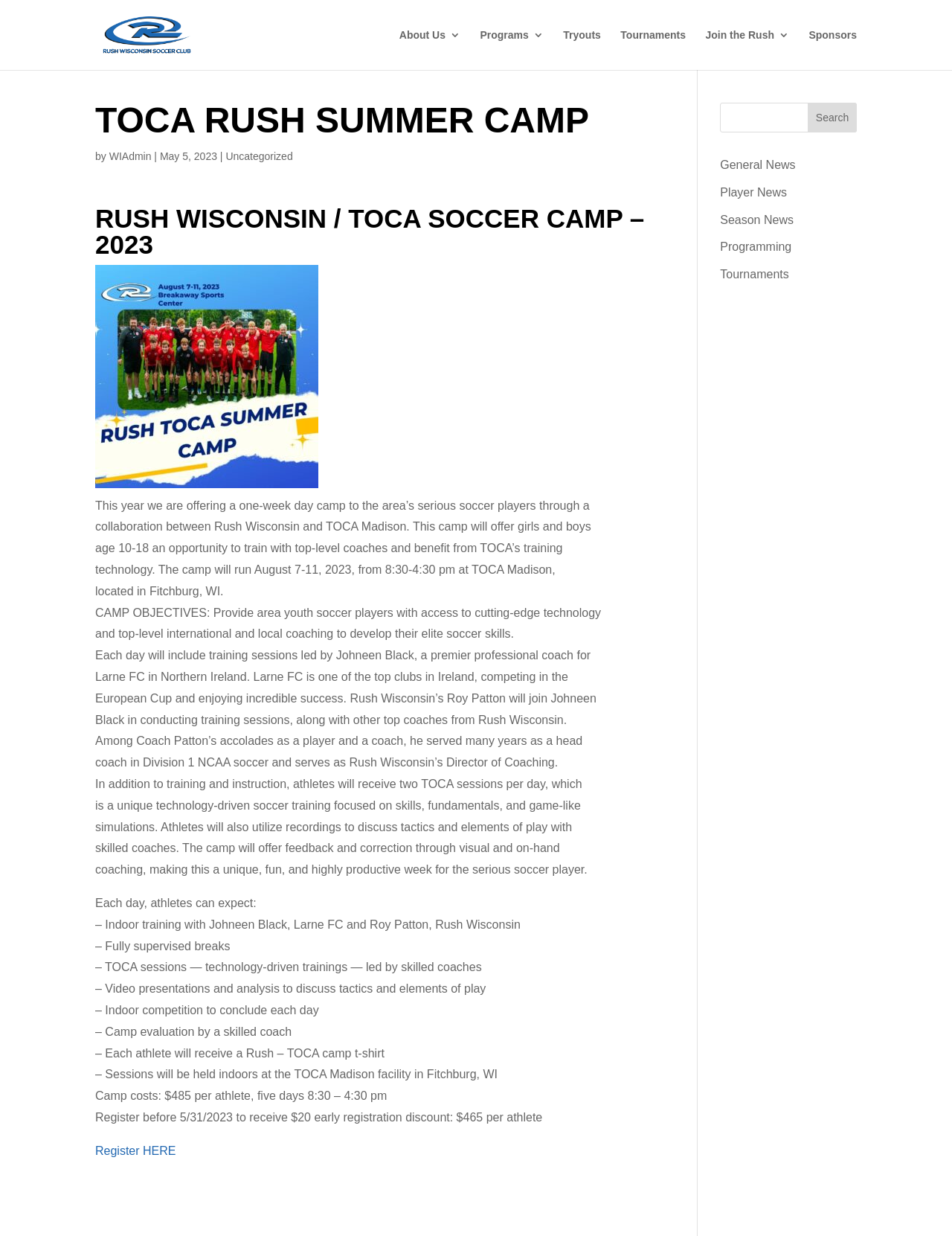Respond with a single word or phrase to the following question: What is the name of the soccer camp?

TOCA RUSH SUMMER CAMP